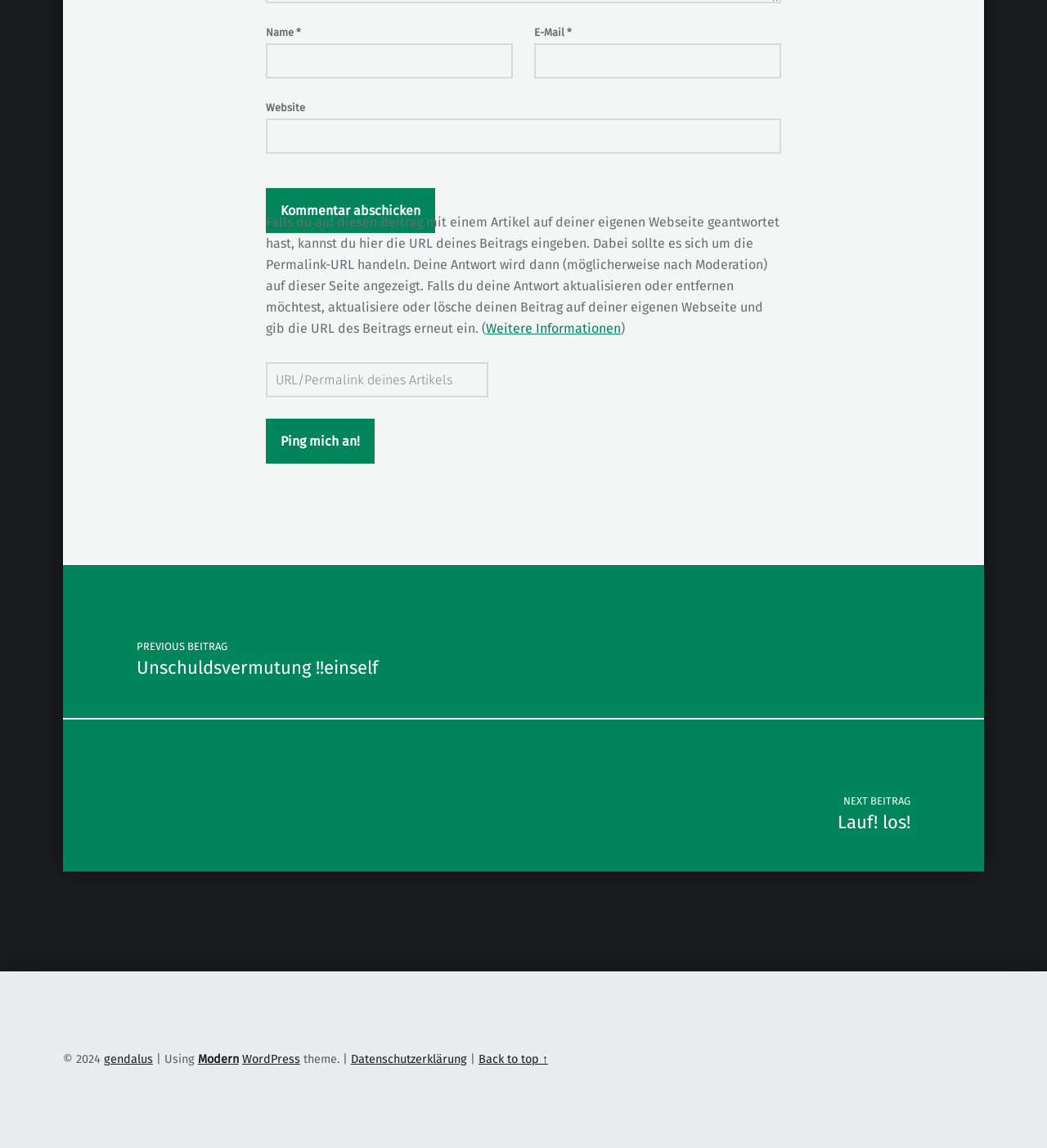Identify the bounding box coordinates for the element you need to click to achieve the following task: "Click to get more information". Provide the bounding box coordinates as four float numbers between 0 and 1, in the form [left, top, right, bottom].

[0.464, 0.279, 0.593, 0.292]